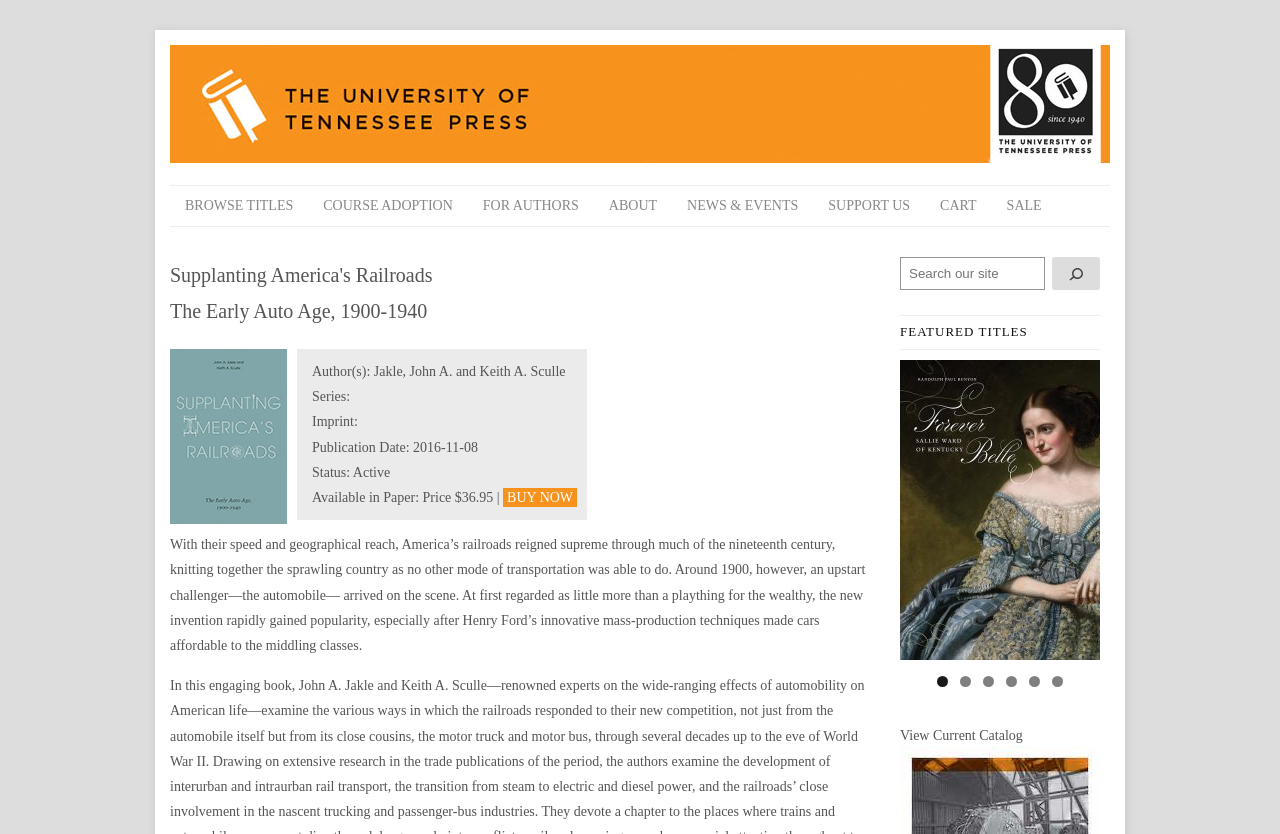Specify the bounding box coordinates of the area to click in order to execute this command: 'Click the 'BROWSE TITLES' link'. The coordinates should consist of four float numbers ranging from 0 to 1, and should be formatted as [left, top, right, bottom].

[0.133, 0.223, 0.241, 0.271]